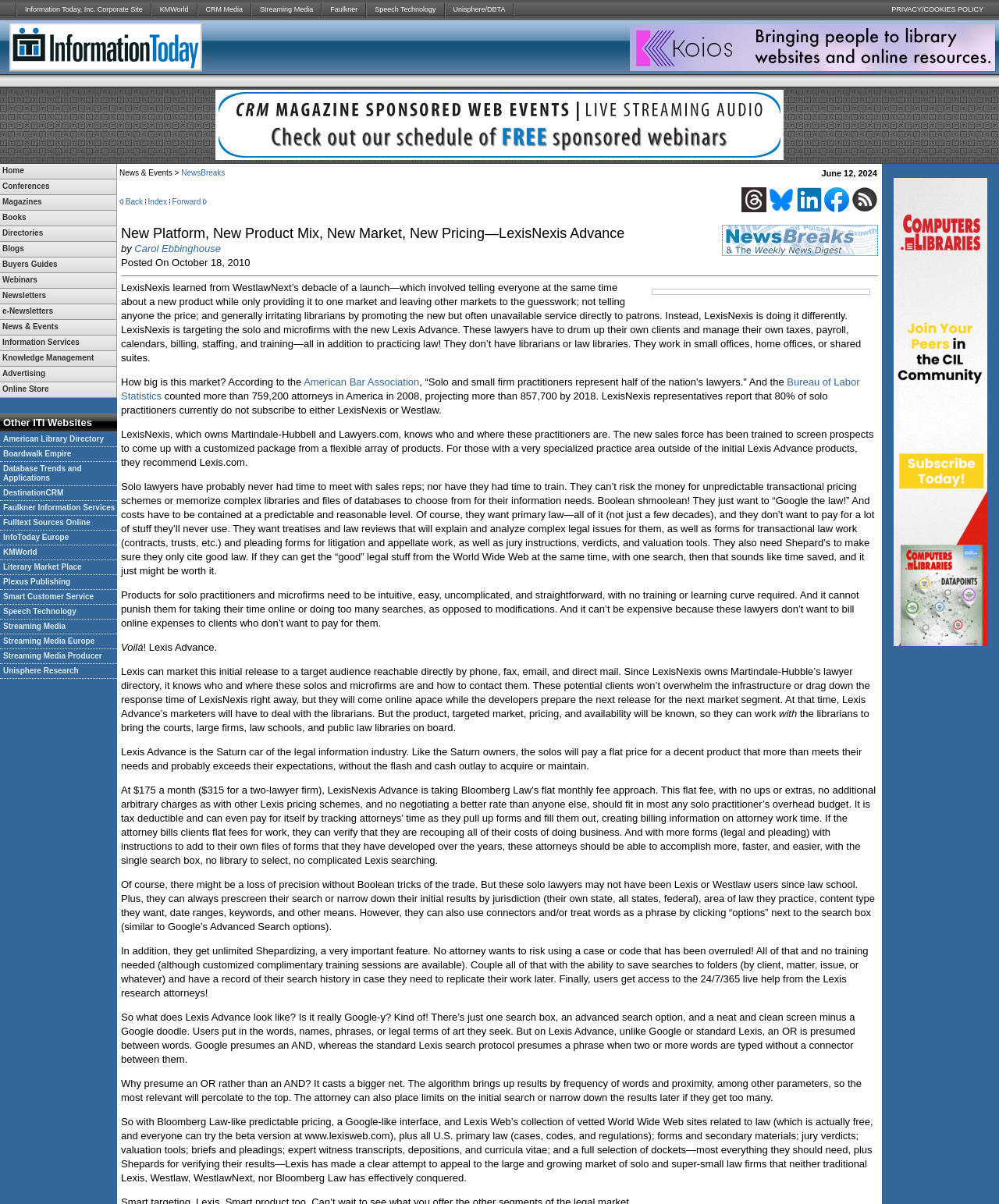Calculate the bounding box coordinates of the UI element given the description: "Bureau of Labor Statistics".

[0.121, 0.312, 0.861, 0.334]